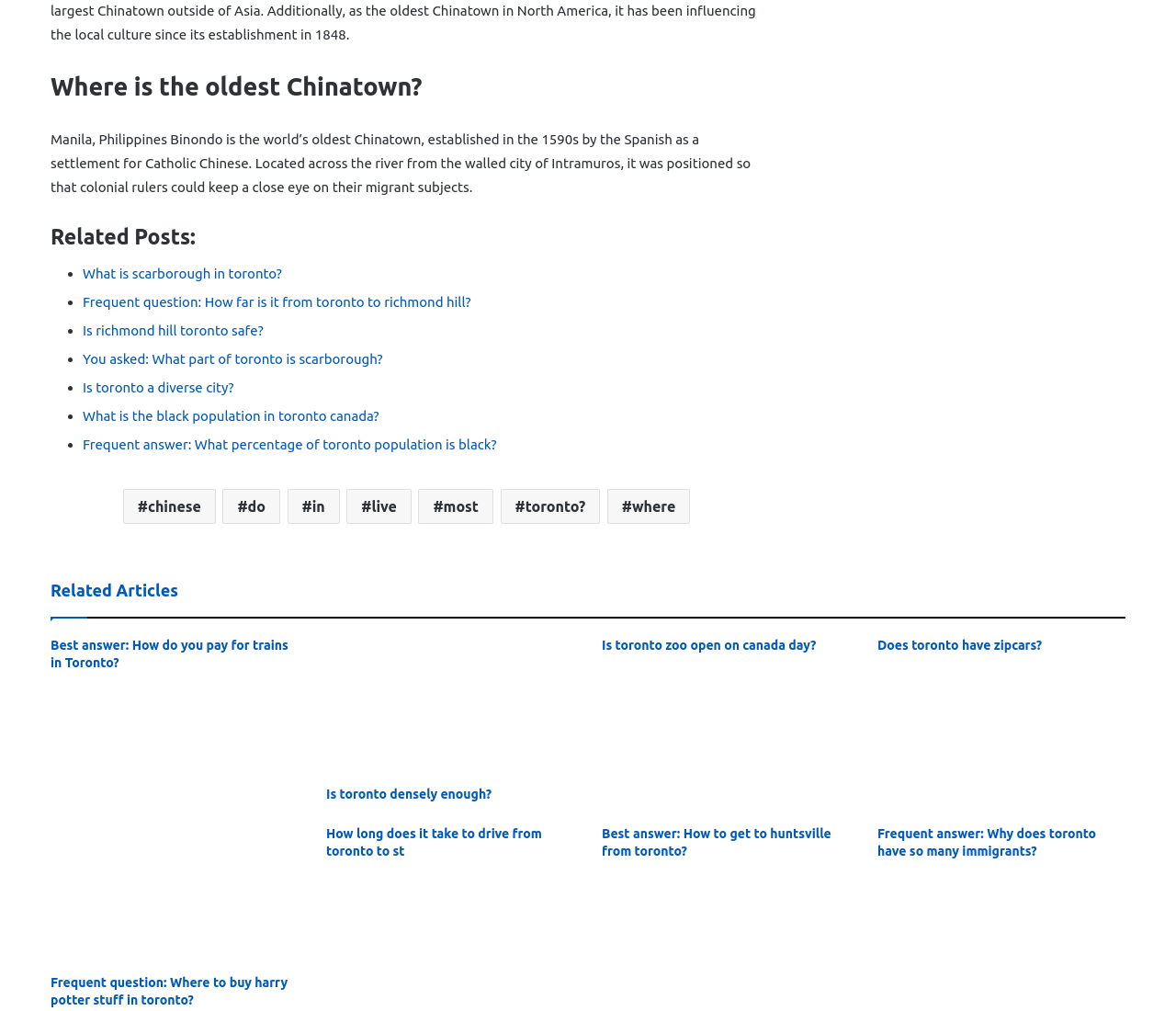Extract the bounding box coordinates for the UI element described by the text: "parent_node: WAKE UP ROMA!". The coordinates should be in the form of [left, top, right, bottom] with values between 0 and 1.

None